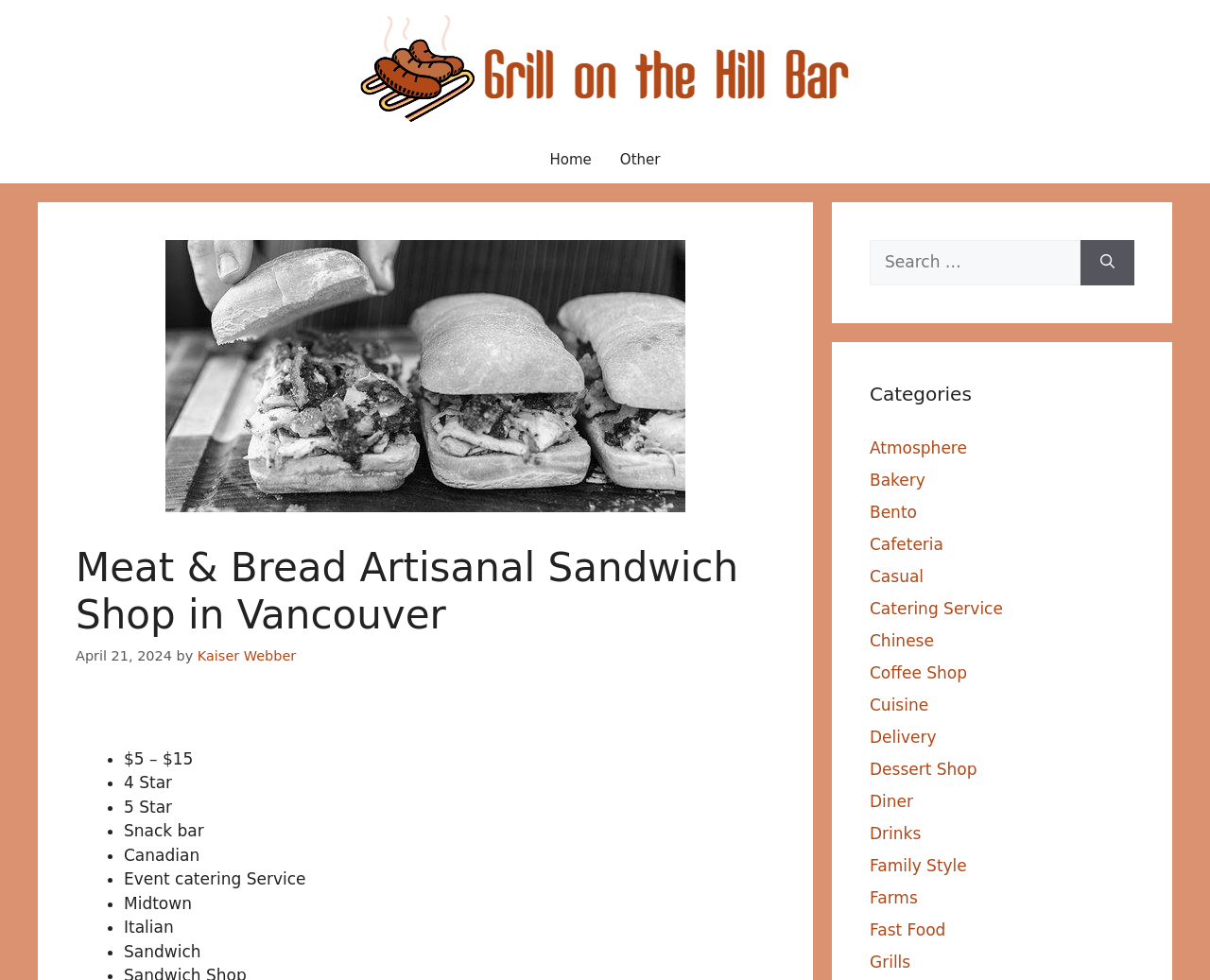Specify the bounding box coordinates (top-left x, top-left y, bottom-right x, bottom-right y) of the UI element in the screenshot that matches this description: Chinese

[0.719, 0.644, 0.772, 0.663]